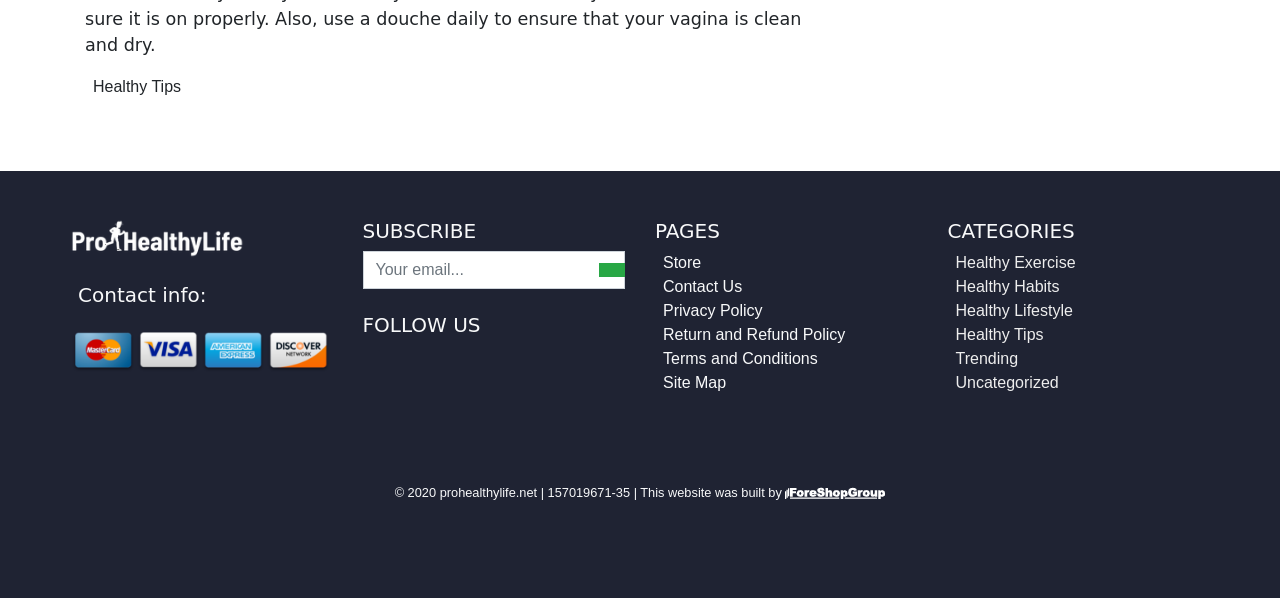Answer the following inquiry with a single word or phrase:
What are the categories listed on the website?

Healthy Exercise, Healthy Habits, etc.